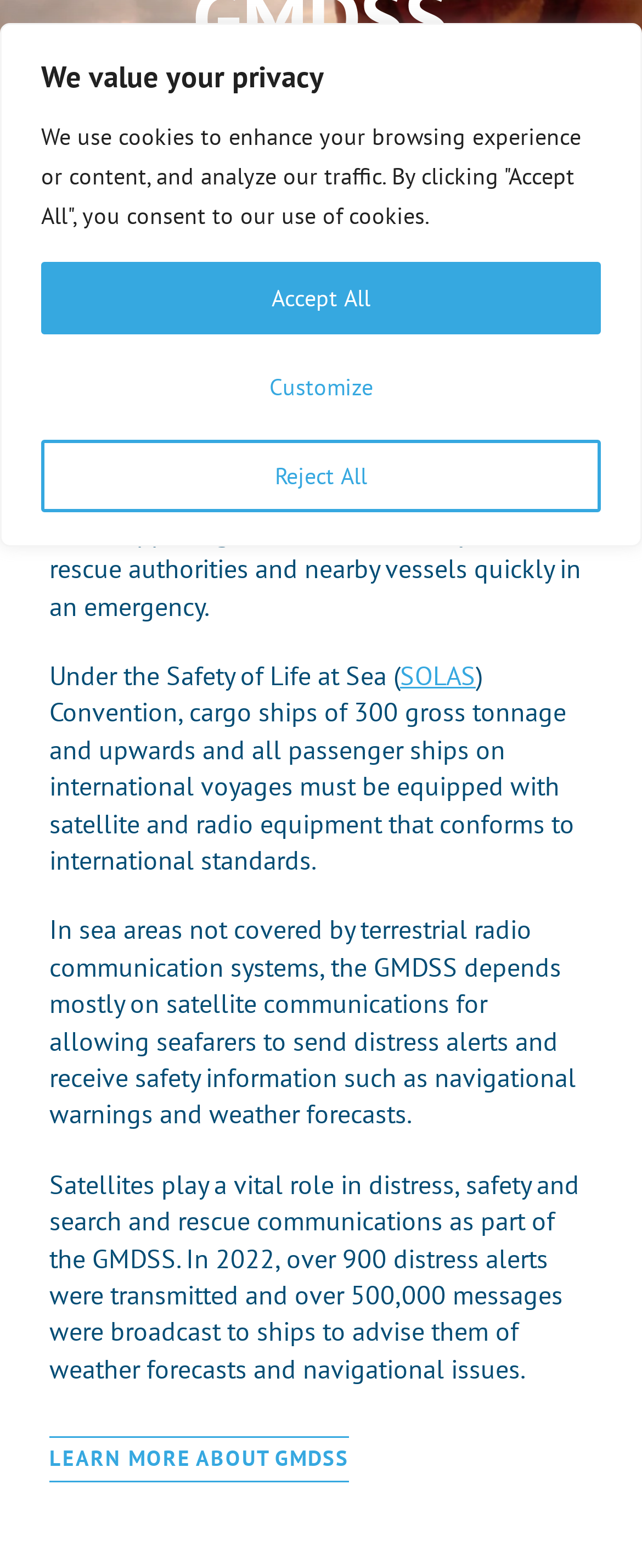Locate the bounding box of the user interface element based on this description: "Customize".

[0.064, 0.224, 0.936, 0.27]